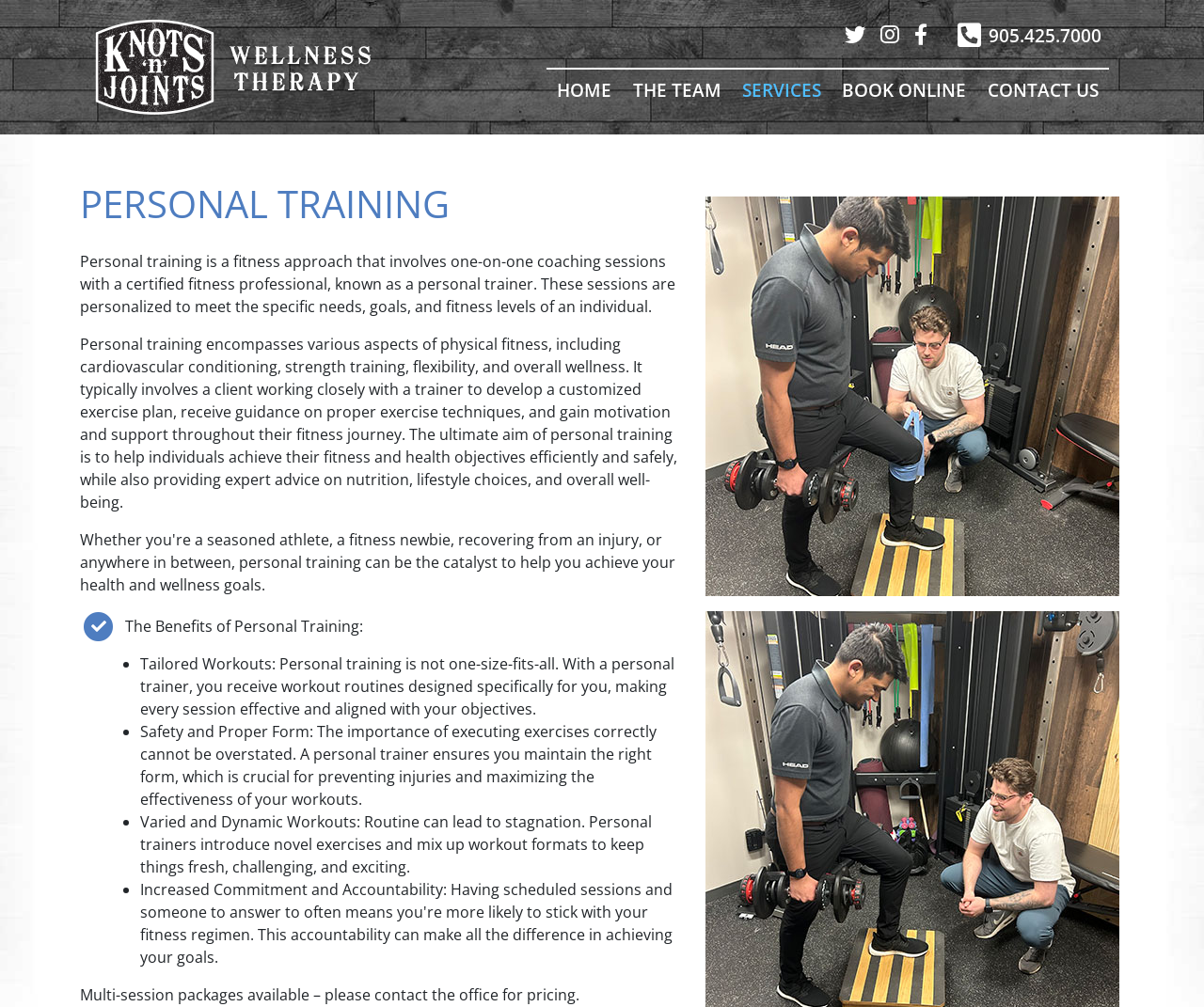Describe all visible elements and their arrangement on the webpage.

This webpage is about Personal Training at Knots 'n' Joints Wellness Therapy. At the top left, there is a logo image and a link to the company's name. Below the logo, there are five social media links represented by icons, followed by a phone number and a link to the company's contact information. 

To the right of the logo, there is a navigation menu with links to different sections of the website, including "HOME", "THE TEAM", "SERVICES", "BOOK ONLINE", and "CONTACT US". 

The main content of the webpage is divided into sections. The first section has a heading "PERSONAL TRAINING" and provides a detailed description of what personal training is, its benefits, and its aspects. 

Below this section, there is another section with a heading "The Benefits of Personal Training:" and lists four benefits of personal training, including tailored workouts, safety and proper form, varied and dynamic workouts, and others. Each benefit is marked with a bullet point and has a brief description.

At the bottom of the page, there is a note about multi-session packages available and an invitation to contact the office for pricing.